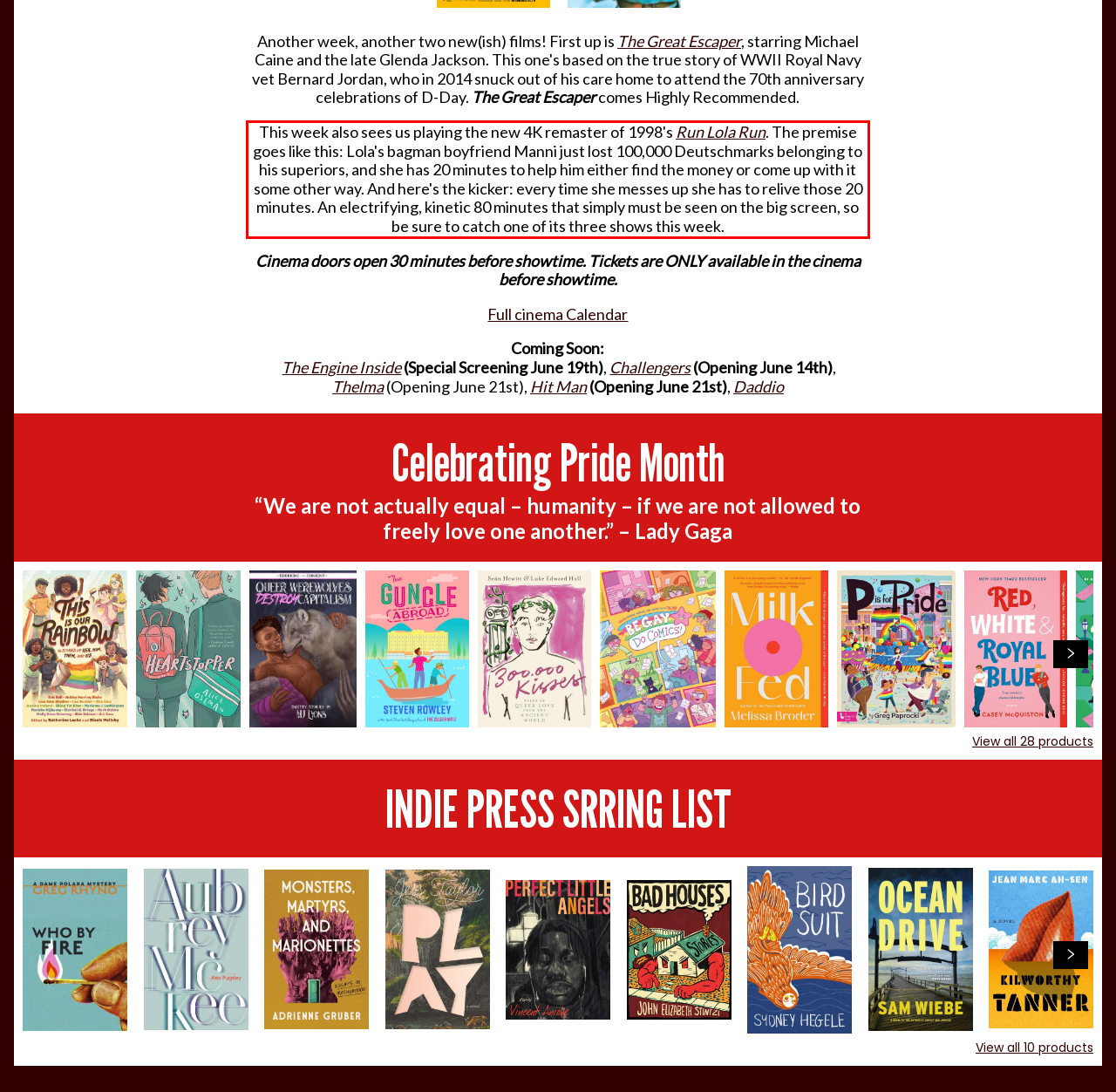From the given screenshot of a webpage, identify the red bounding box and extract the text content within it.

This week also sees us playing the new 4K remaster of 1998's Run Lola Run. The premise goes like this: Lola's bagman boyfriend Manni just lost 100,000 Deutschmarks belonging to his superiors, and she has 20 minutes to help him either find the money or come up with it some other way. And here's the kicker: every time she messes up she has to relive those 20 minutes. An electrifying, kinetic 80 minutes that simply must be seen on the big screen, so be sure to catch one of its three shows this week.